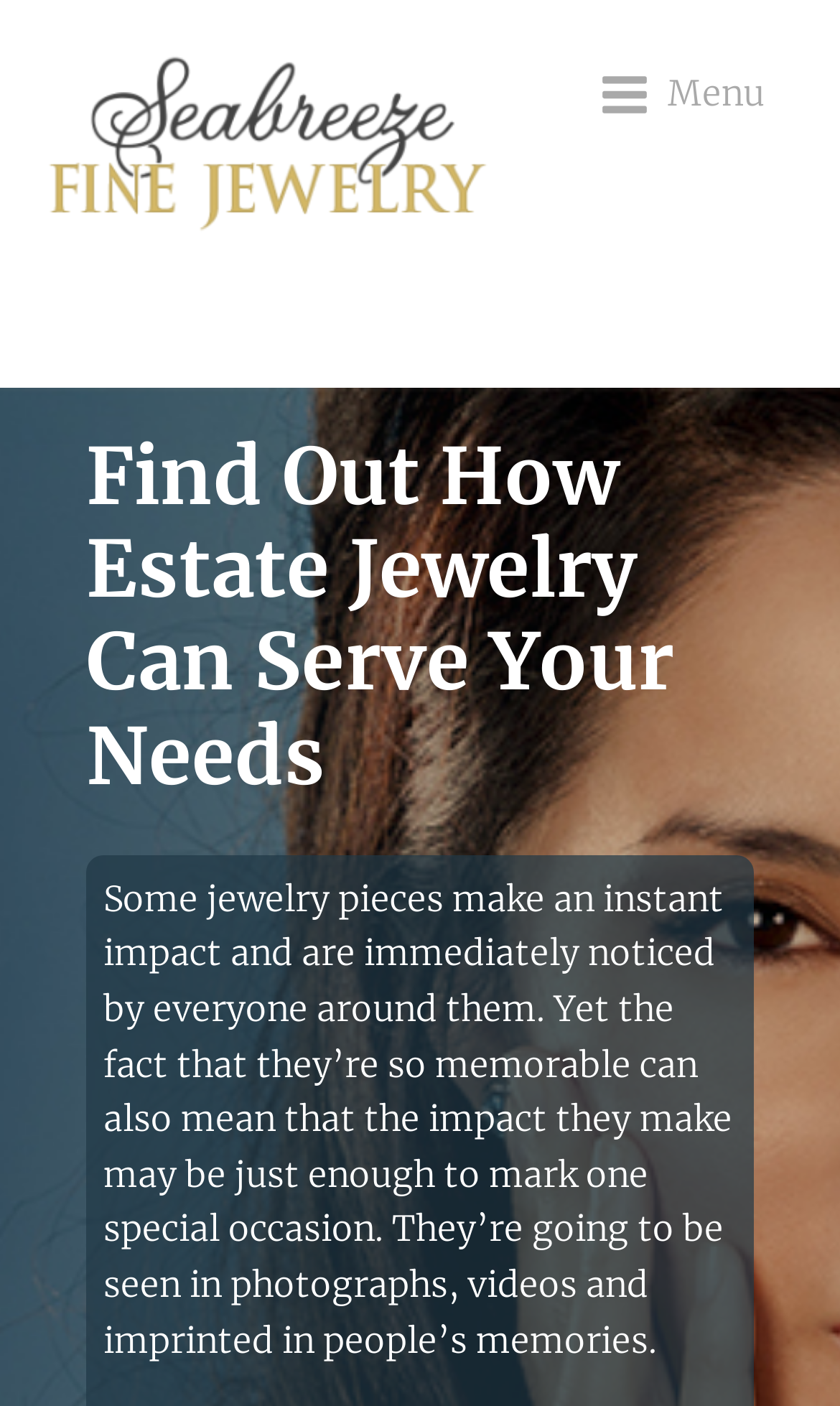Describe in detail what you see on the webpage.

The webpage is about custom jewelry design, specifically highlighting the unique and meaningful aspects of estate jewelry. At the top left corner, there is a logo of Seabreeze Jewelry, accompanied by an image of the same logo. To the right of the logo, there is a menu icon represented by a group of bars. Next to the menu icon, the text "Menu" is displayed.

Below the top section, a prominent heading reads, "Find Out How Estate Jewelry Can Serve Your Needs", which takes up a significant portion of the page. Underneath the heading, a paragraph of text explains the significance of certain jewelry pieces, describing how they can make an instant impact and be remembered for special occasions. This text is positioned towards the center of the page, spanning almost the entire width.